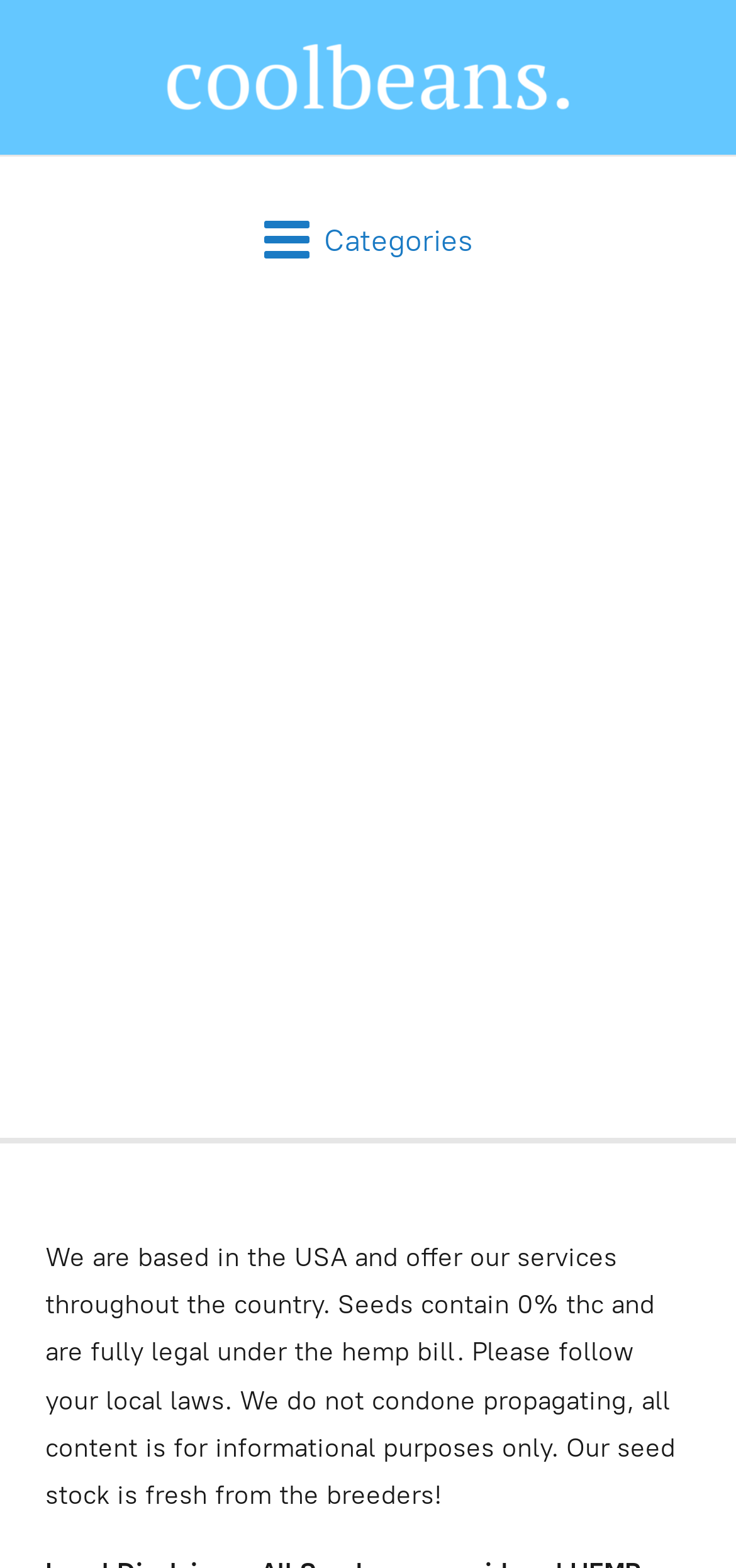What is the position of the search products link?
Using the image as a reference, answer the question with a short word or phrase.

Top right